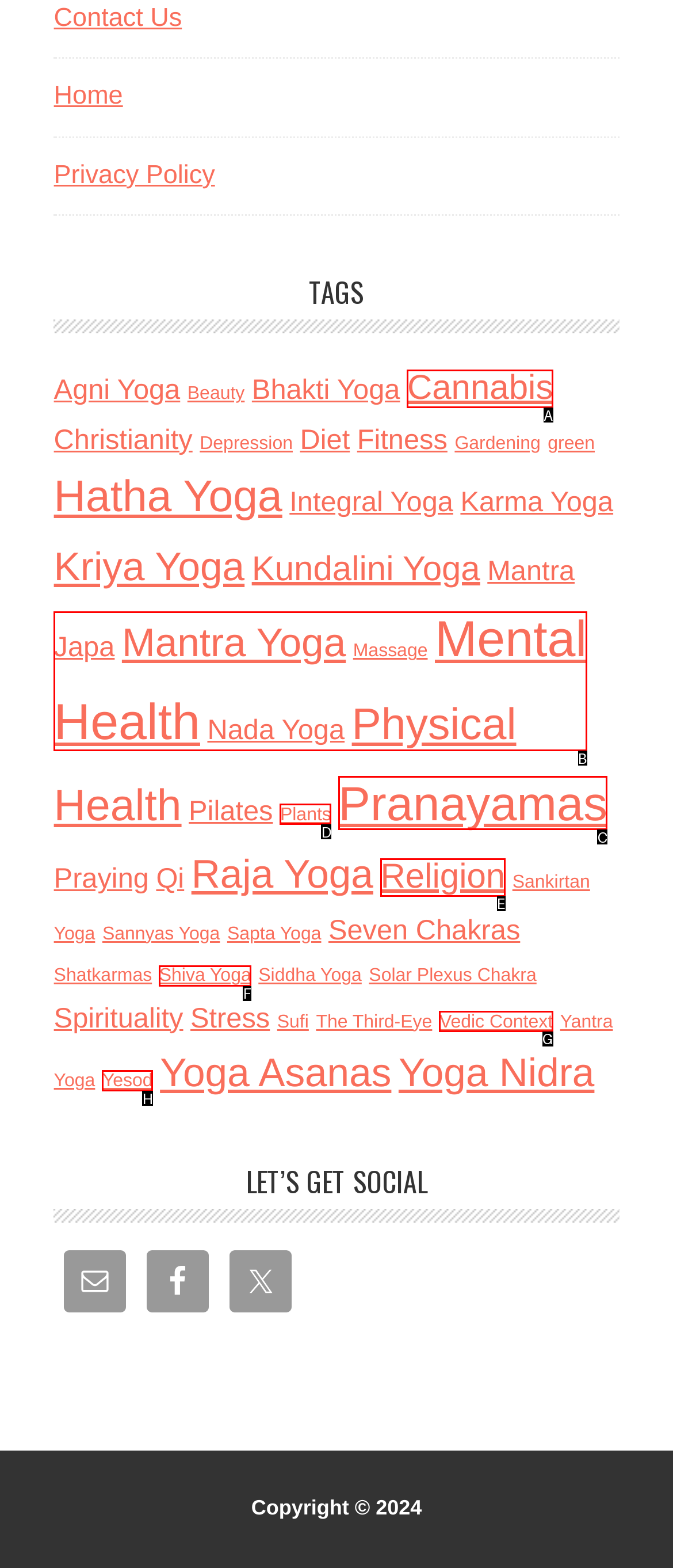Select the correct UI element to click for this task: Check the 'Mental Health' category.
Answer using the letter from the provided options.

B